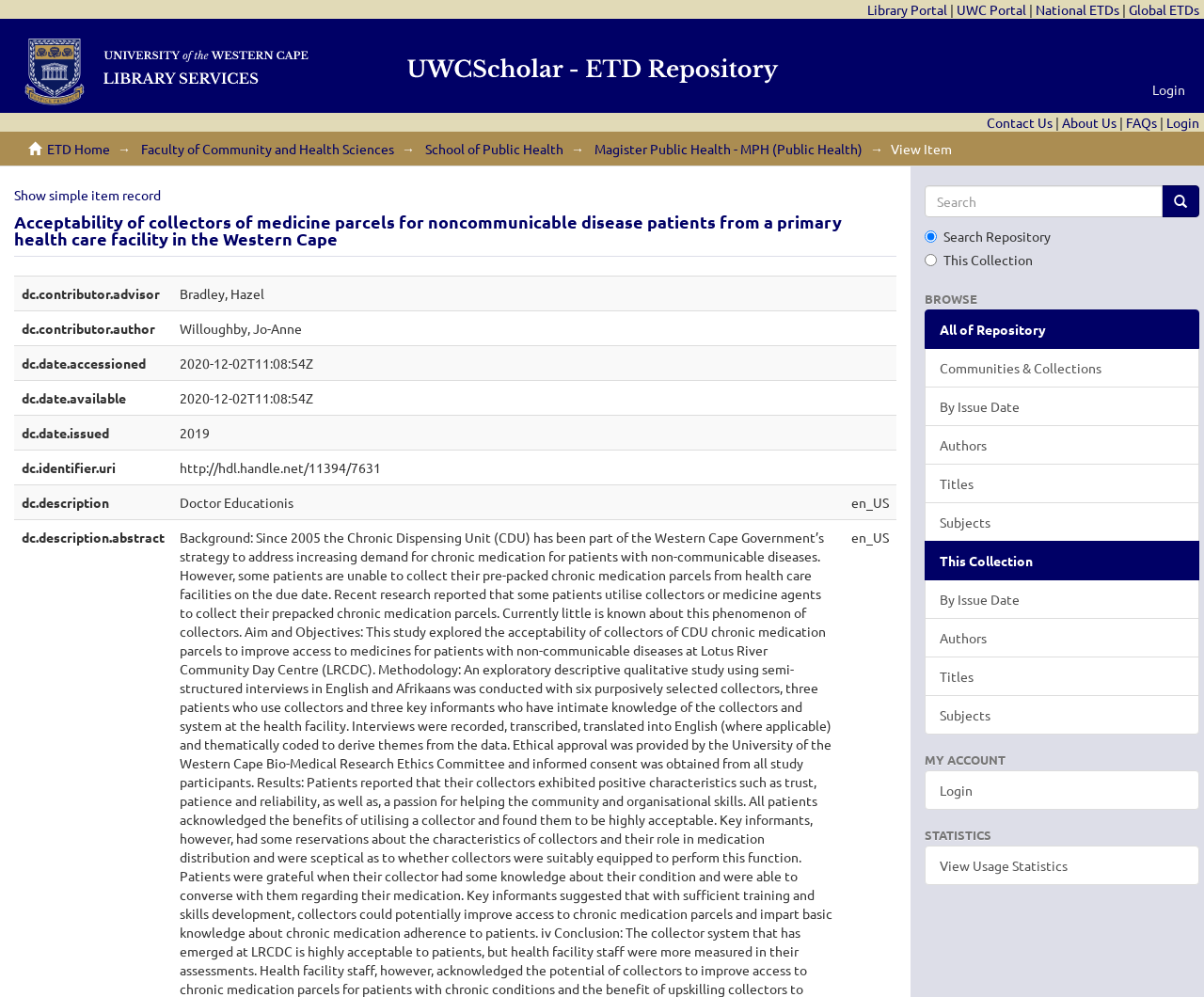Analyze the image and provide a detailed answer to the question: What is the purpose of the search box?

I found the answer by looking at the layout of the webpage, specifically the search box and the radio buttons next to it, which suggests that it is used to search the repository.